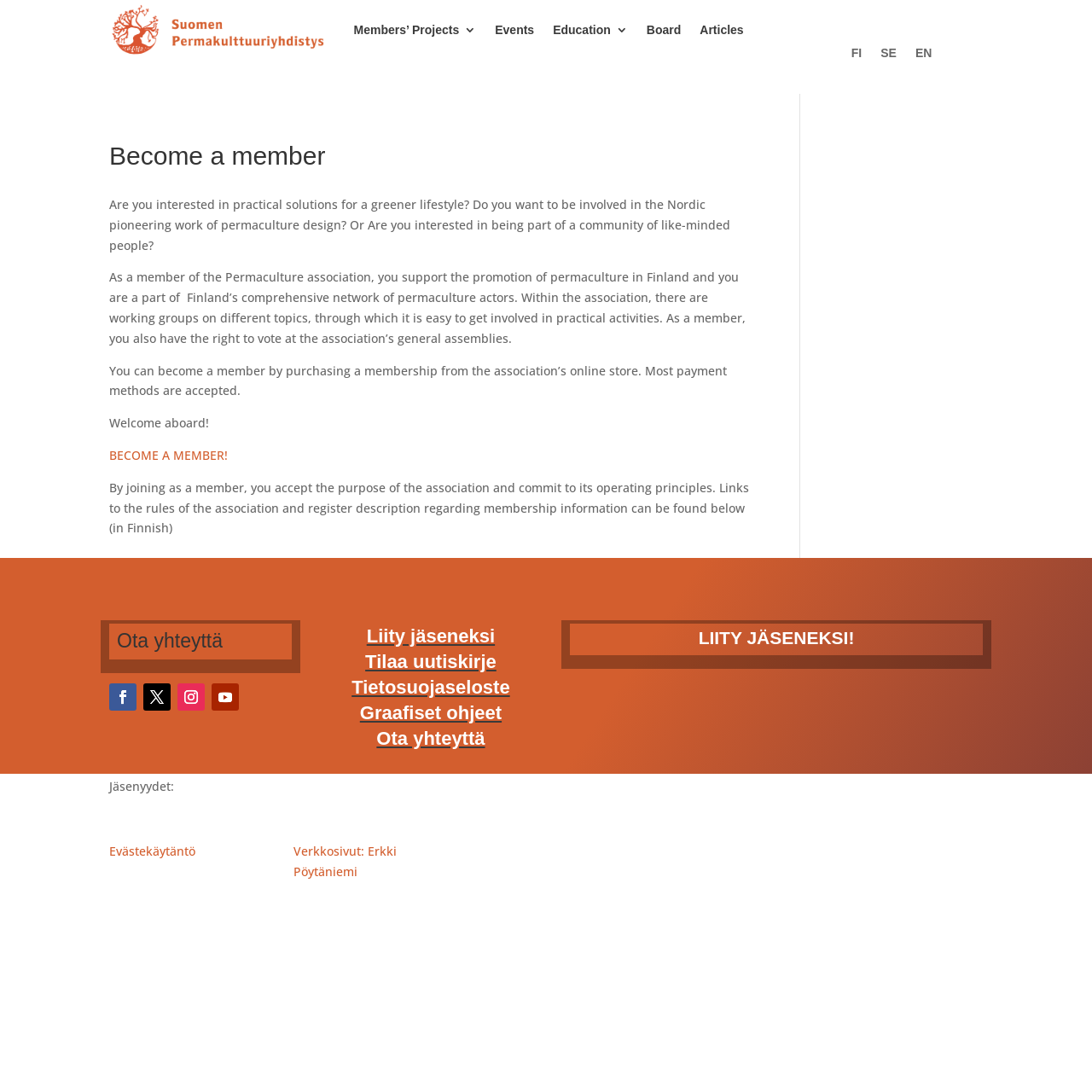Can you find and provide the title of the webpage?

Become a member